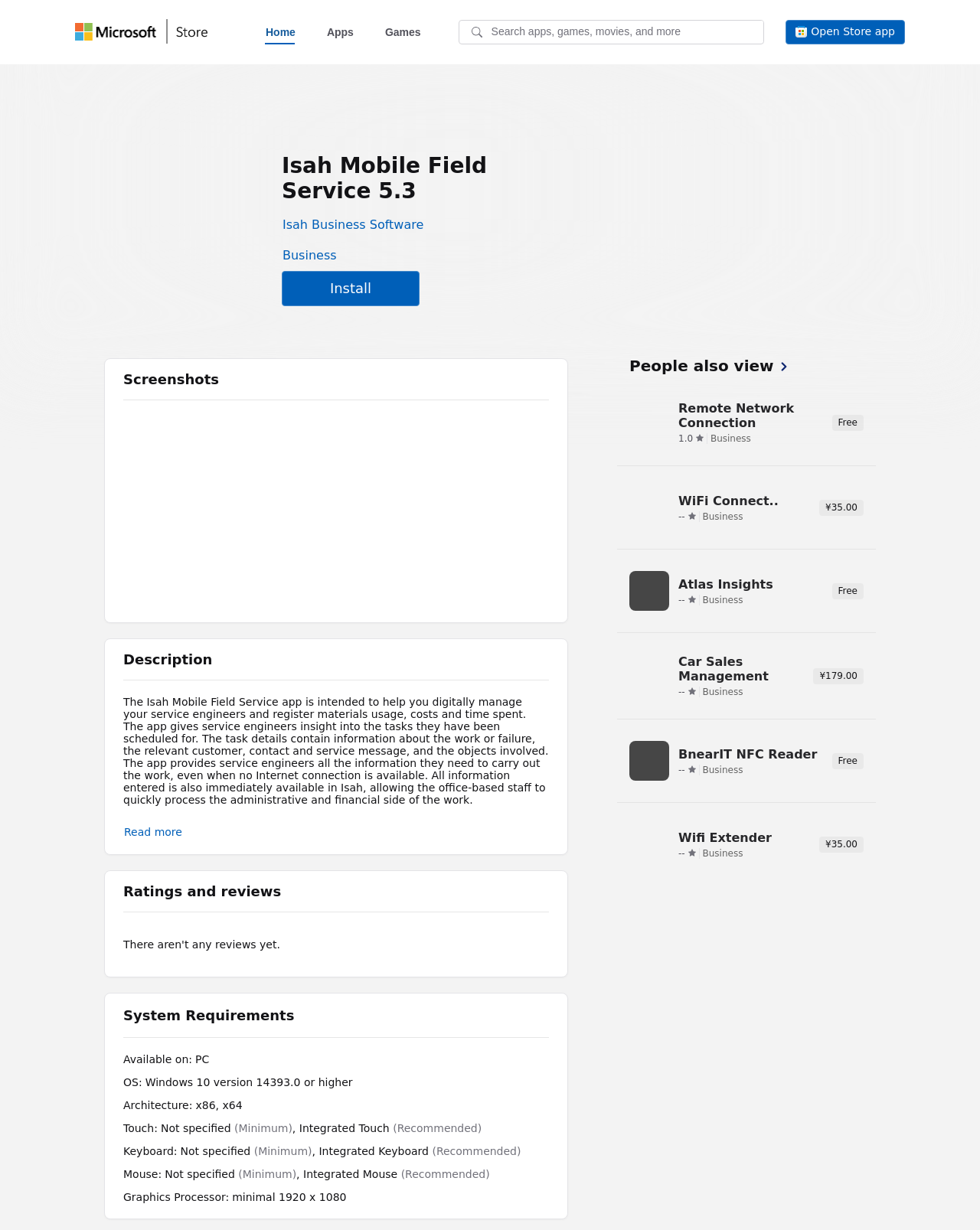Provide a brief response in the form of a single word or phrase:
What is the price of the 'WiFi Connect..' app?

¥35.00